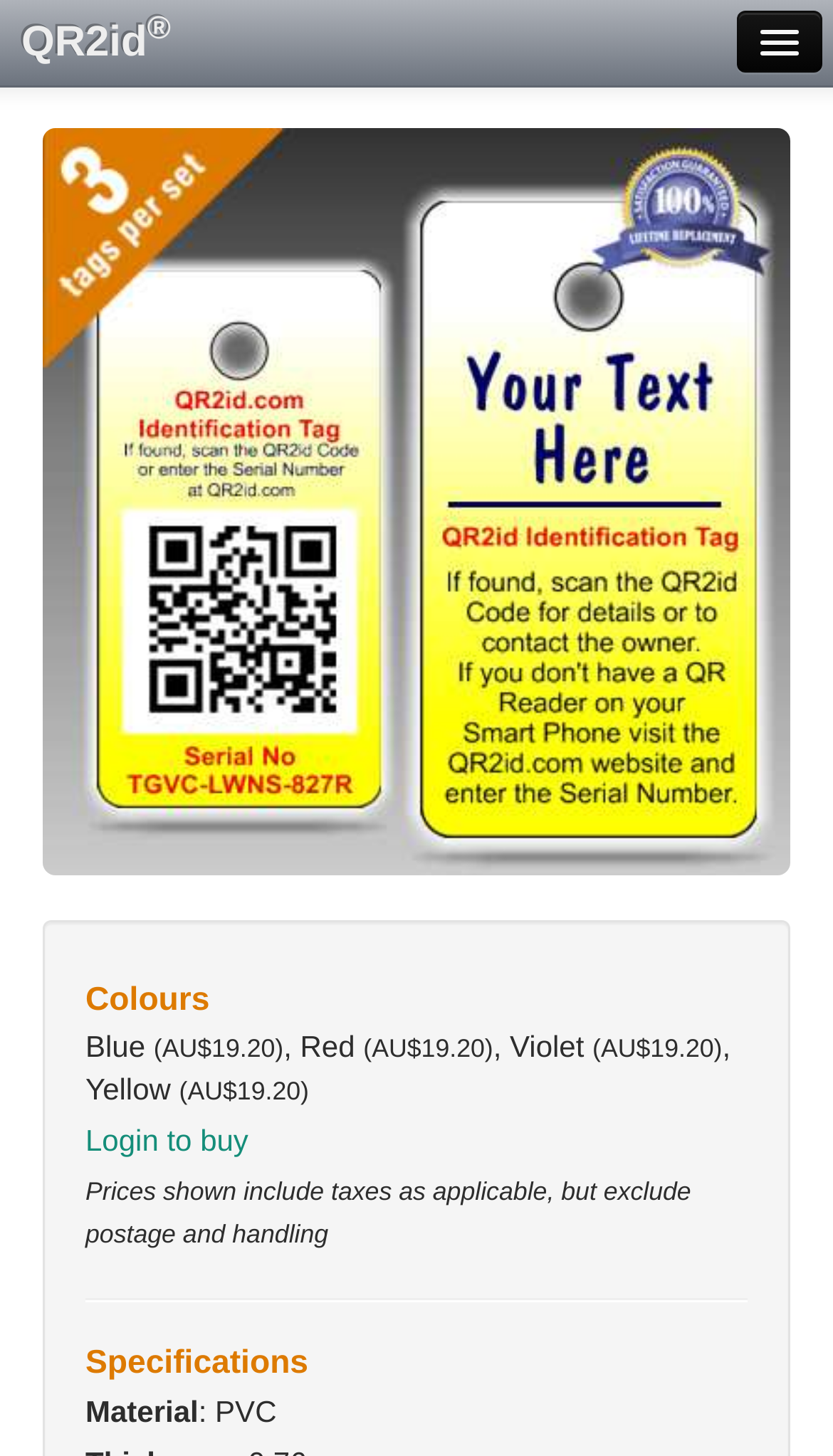Locate the bounding box coordinates of the element's region that should be clicked to carry out the following instruction: "access the twenty-first link". The coordinates need to be four float numbers between 0 and 1, i.e., [left, top, right, bottom].

None